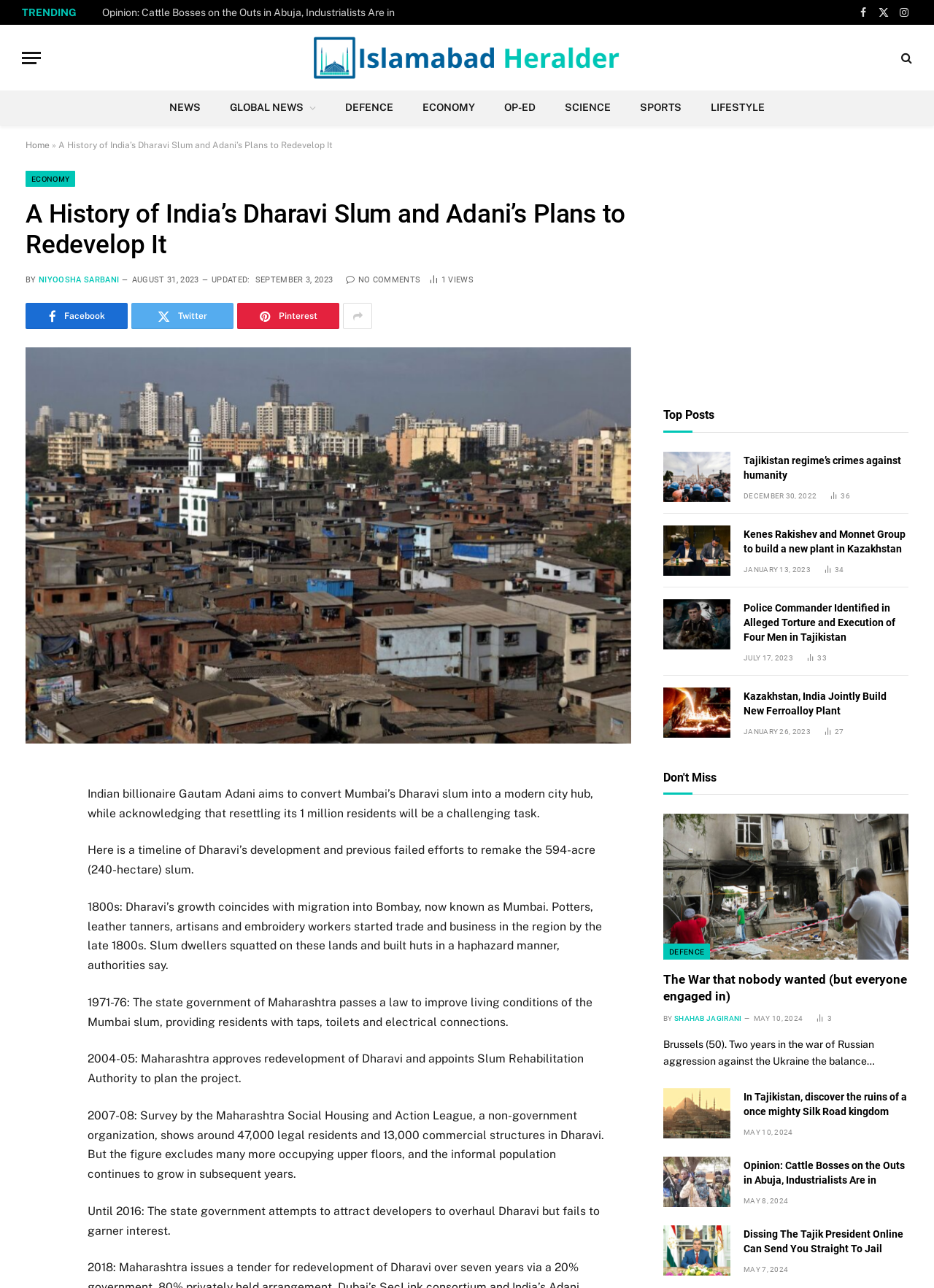Find the bounding box coordinates of the element you need to click on to perform this action: 'Click on the 'NEWS' link'. The coordinates should be represented by four float values between 0 and 1, in the format [left, top, right, bottom].

[0.166, 0.07, 0.23, 0.097]